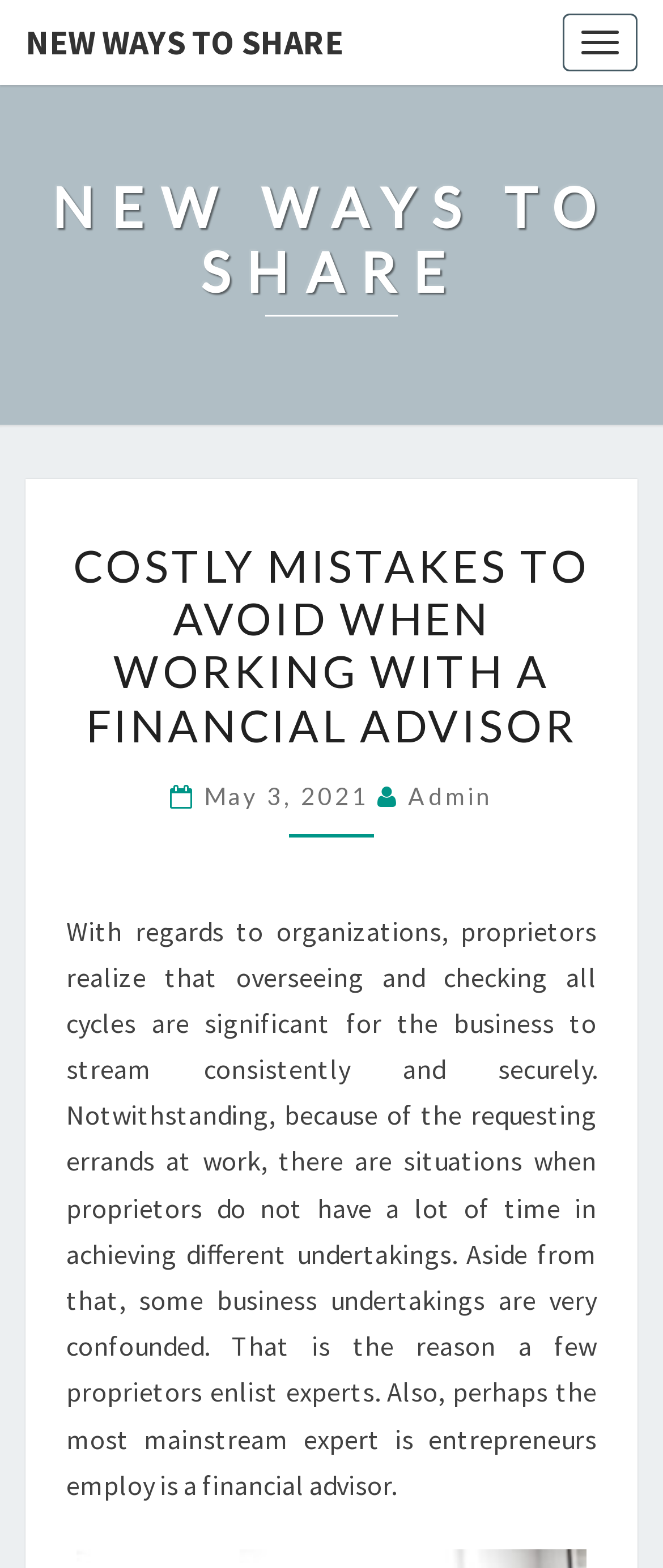Answer with a single word or phrase: 
What is the main topic of the article?

Financial advisor